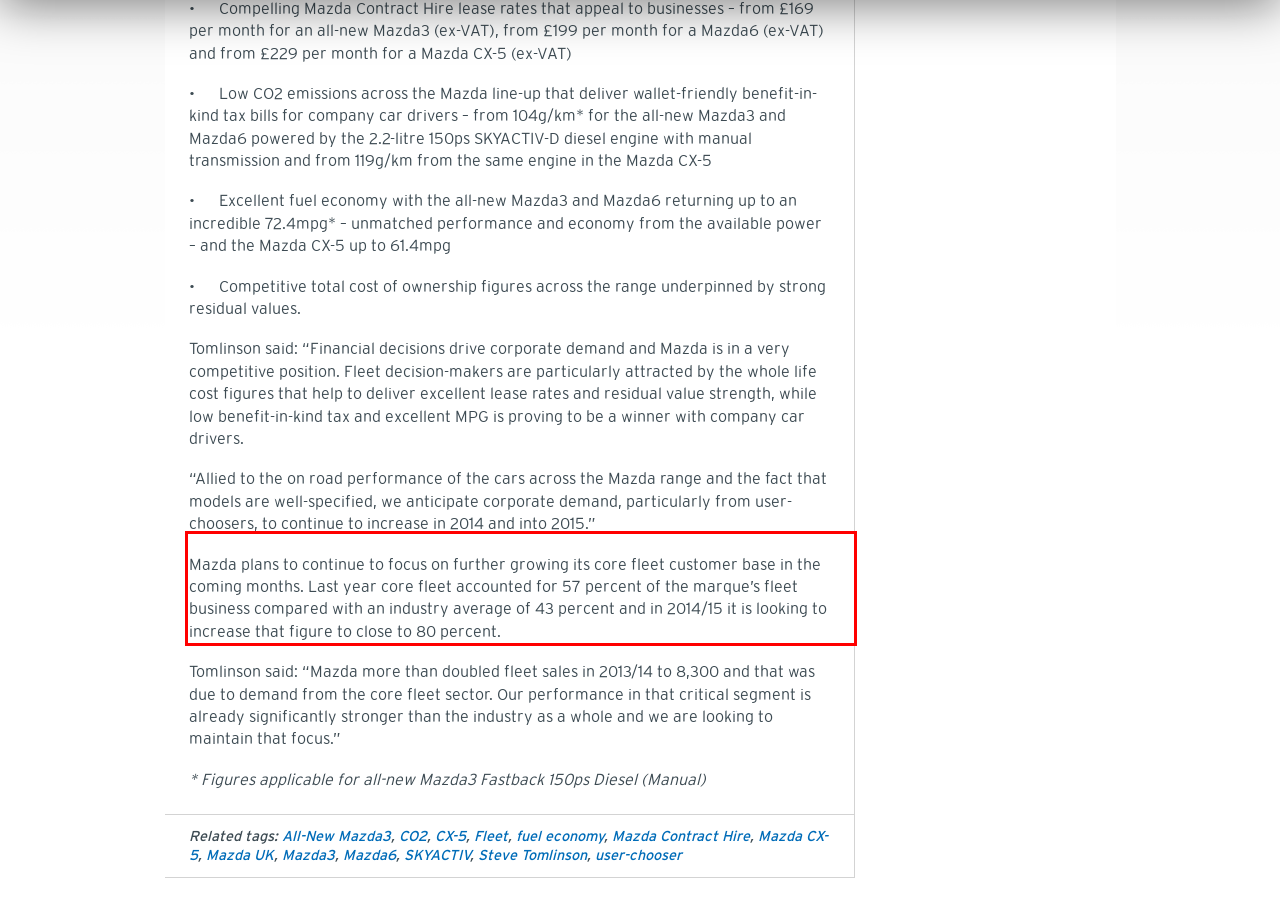Within the provided webpage screenshot, find the red rectangle bounding box and perform OCR to obtain the text content.

Mazda plans to continue to focus on further growing its core fleet customer base in the coming months. Last year core fleet accounted for 57 percent of the marque’s fleet business compared with an industry average of 43 percent and in 2014/15 it is looking to increase that figure to close to 80 percent.